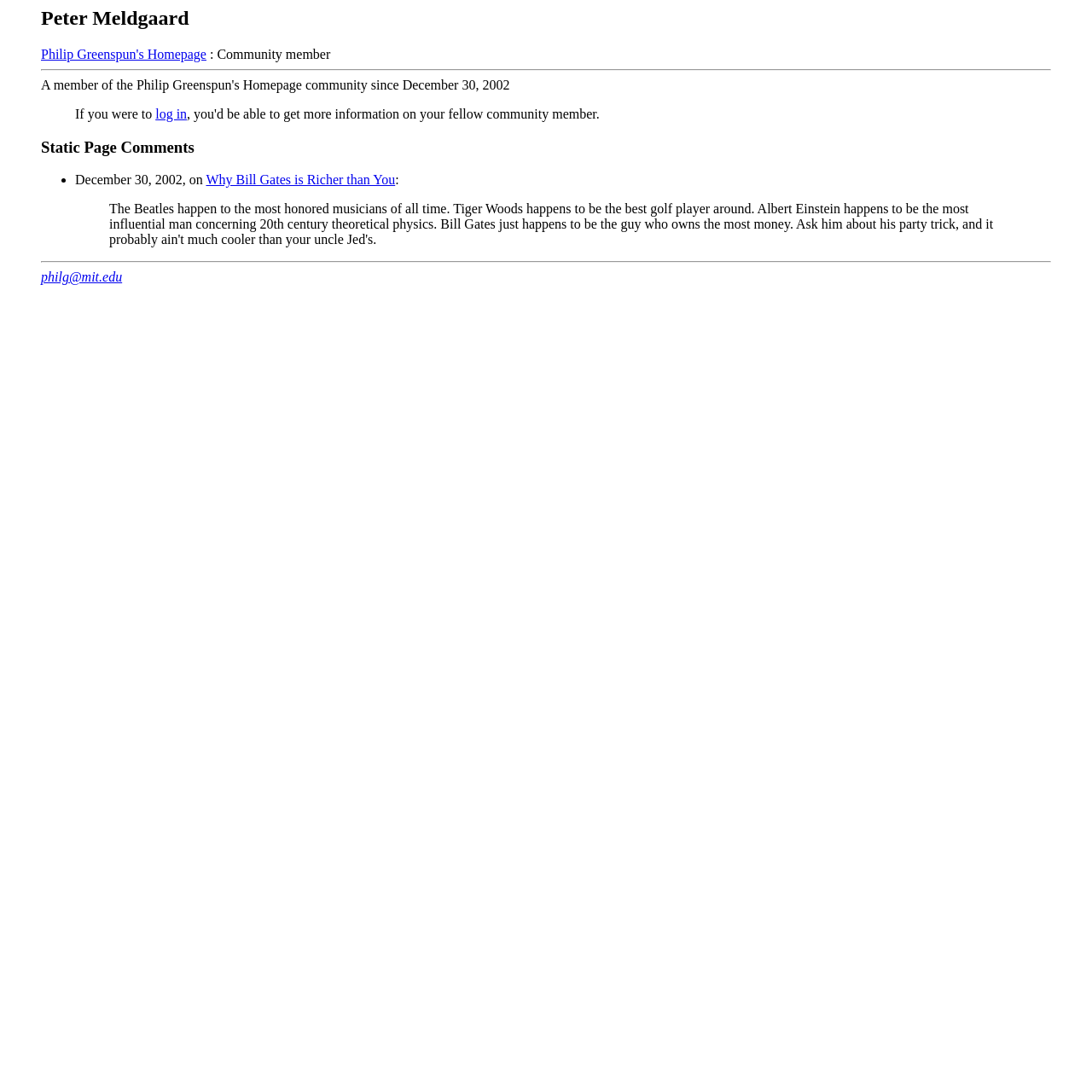Respond to the question below with a single word or phrase:
What is the email address provided on the webpage?

philg@mit.edu